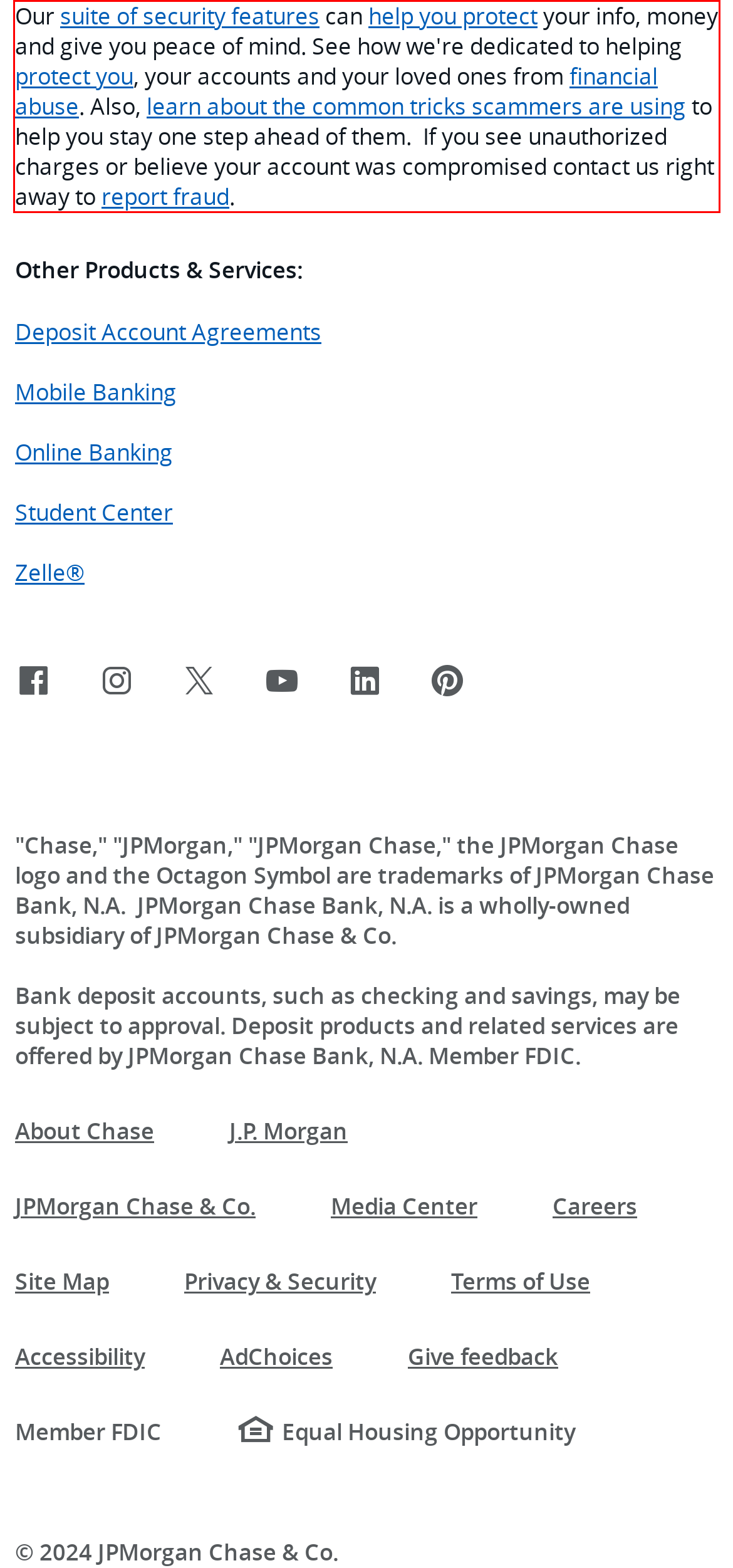You are presented with a webpage screenshot featuring a red bounding box. Perform OCR on the text inside the red bounding box and extract the content.

Our suite of security features can help you protect your info, money and give you peace of mind. See how we're dedicated to helping protect you, your accounts and your loved ones from financial abuse. Also, learn about the common tricks scammers are using to help you stay one step ahead of them. If you see unauthorized charges or believe your account was compromised contact us right away to report fraud.